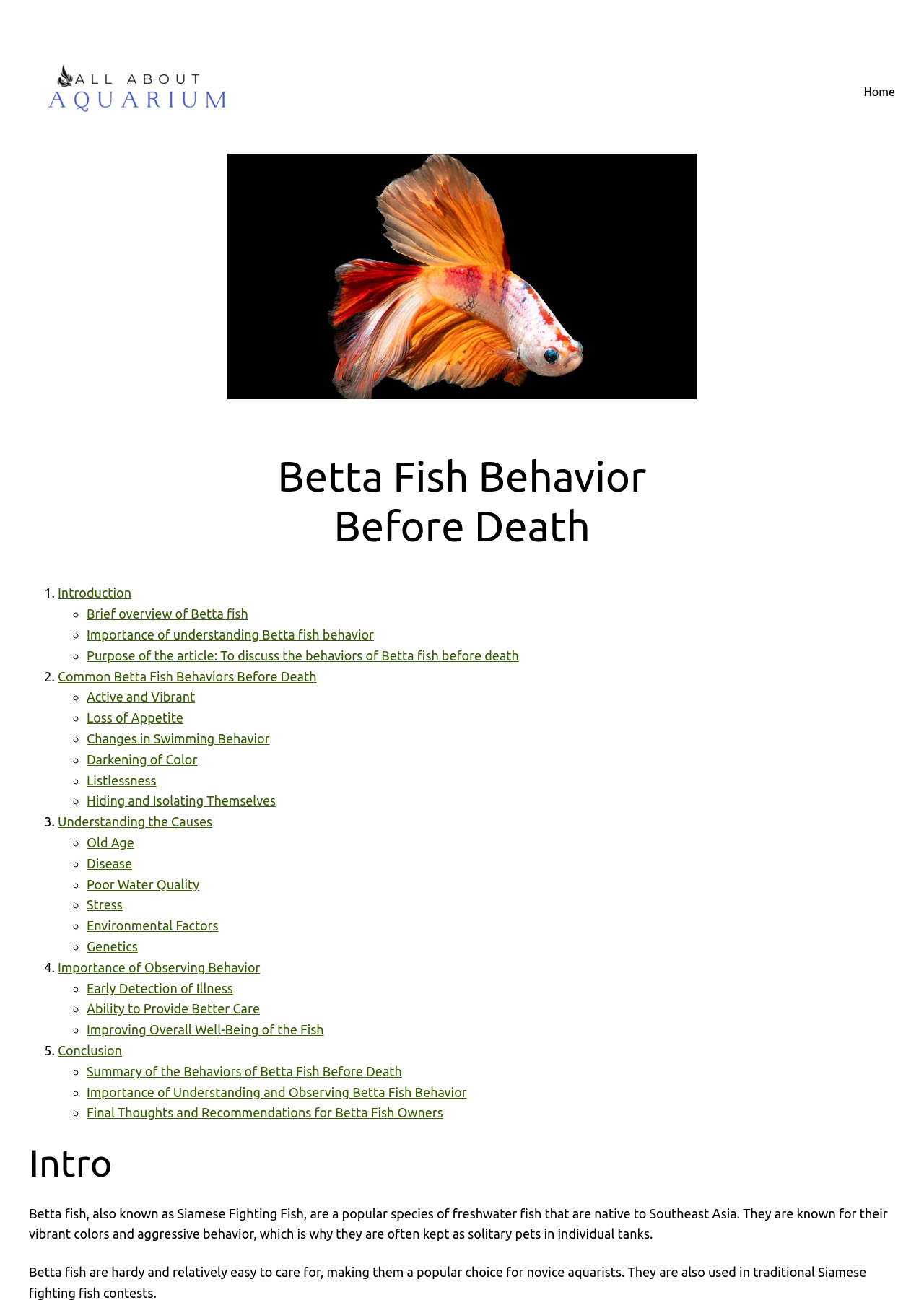Find the bounding box coordinates of the element you need to click on to perform this action: 'Read the 'Introduction' section'. The coordinates should be represented by four float values between 0 and 1, in the format [left, top, right, bottom].

[0.062, 0.451, 0.142, 0.462]